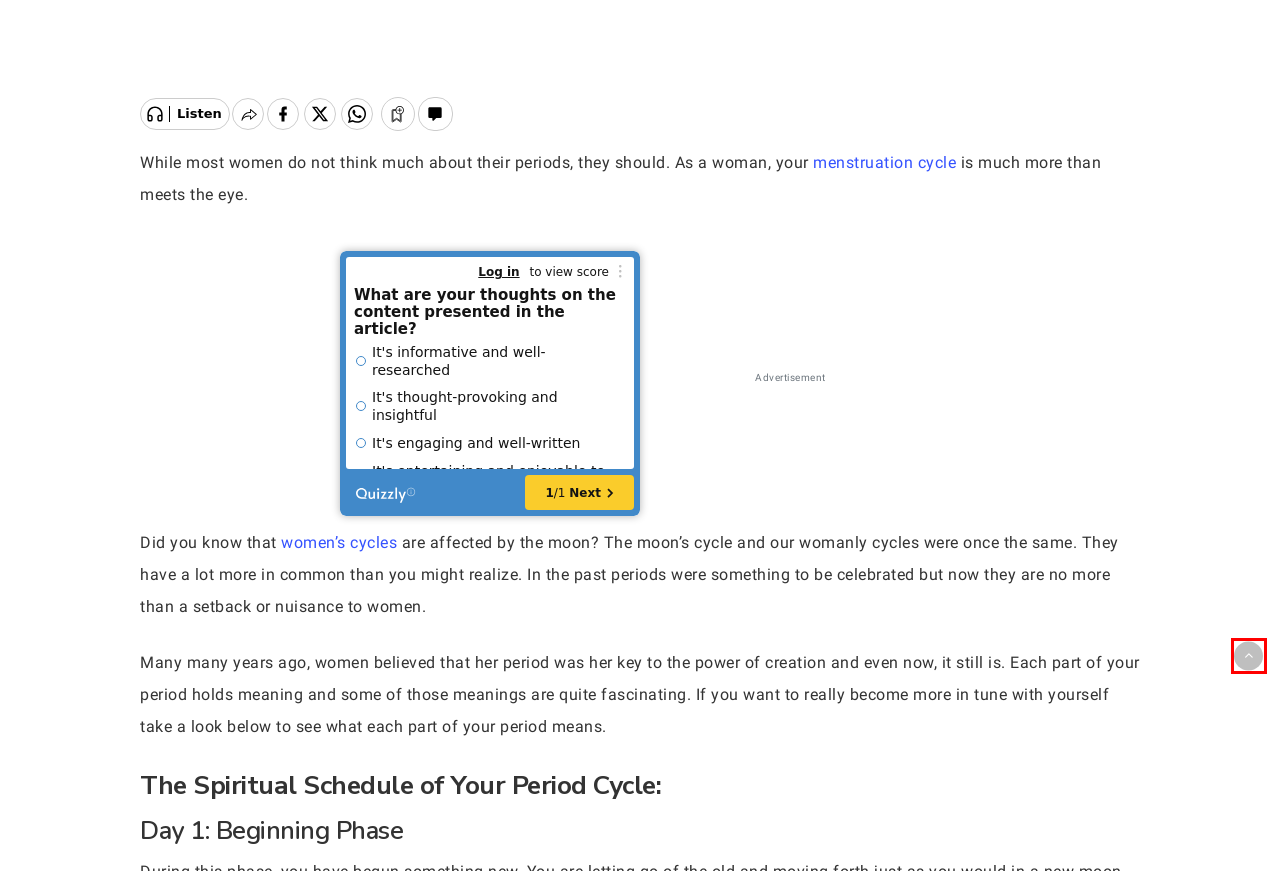Using the screenshot of a webpage with a red bounding box, pick the webpage description that most accurately represents the new webpage after the element inside the red box is clicked. Here are the candidates:
A. Depression - Awareness Act
B. Legal Disclaimer - Awareness Act
C. DMCA / Removal - Awareness Act
D. Technology - Awareness Act
E. Spirituality - Awareness Act
F. Gerald Sinclair - Awareness Act
G. Parenting - Awareness Act
H. Energy - Awareness Act

C